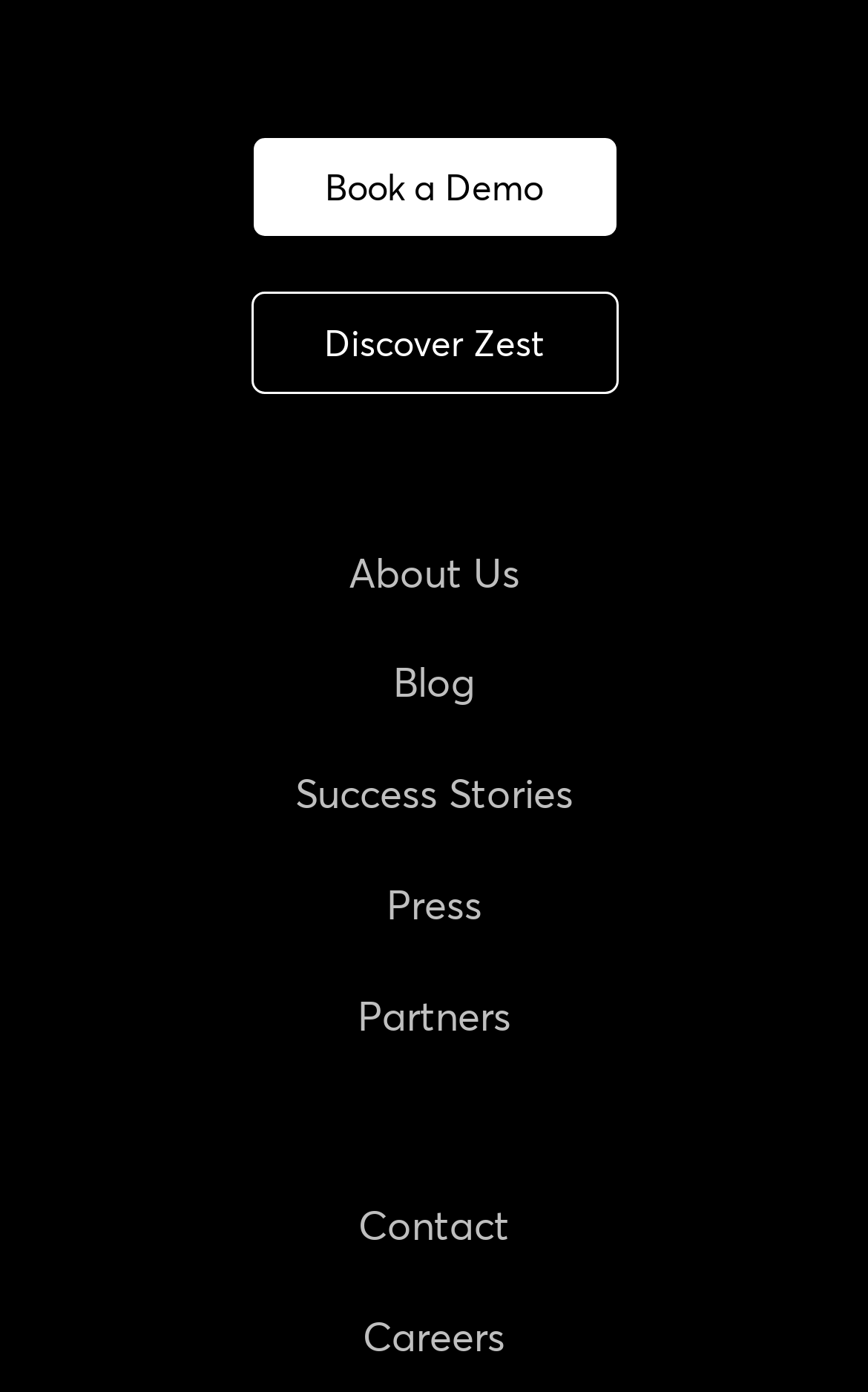Answer the question briefly using a single word or phrase: 
What is the last link on the webpage?

Careers